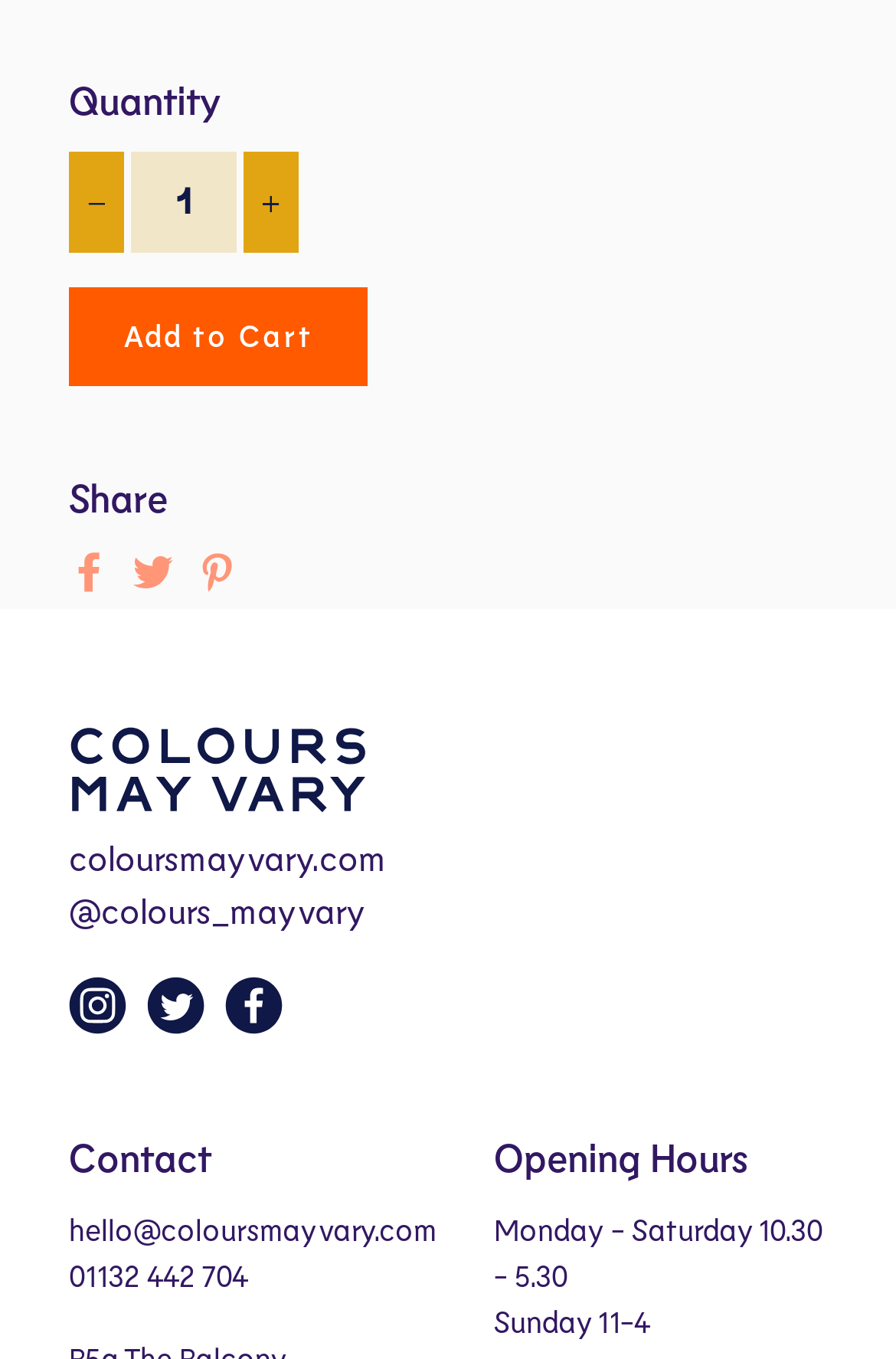What is the purpose of the 'Add to Cart' button?
Please provide a detailed and thorough answer to the question.

The 'Add to Cart' button is used to add the item to the cart, which is indicated by its position and text content.